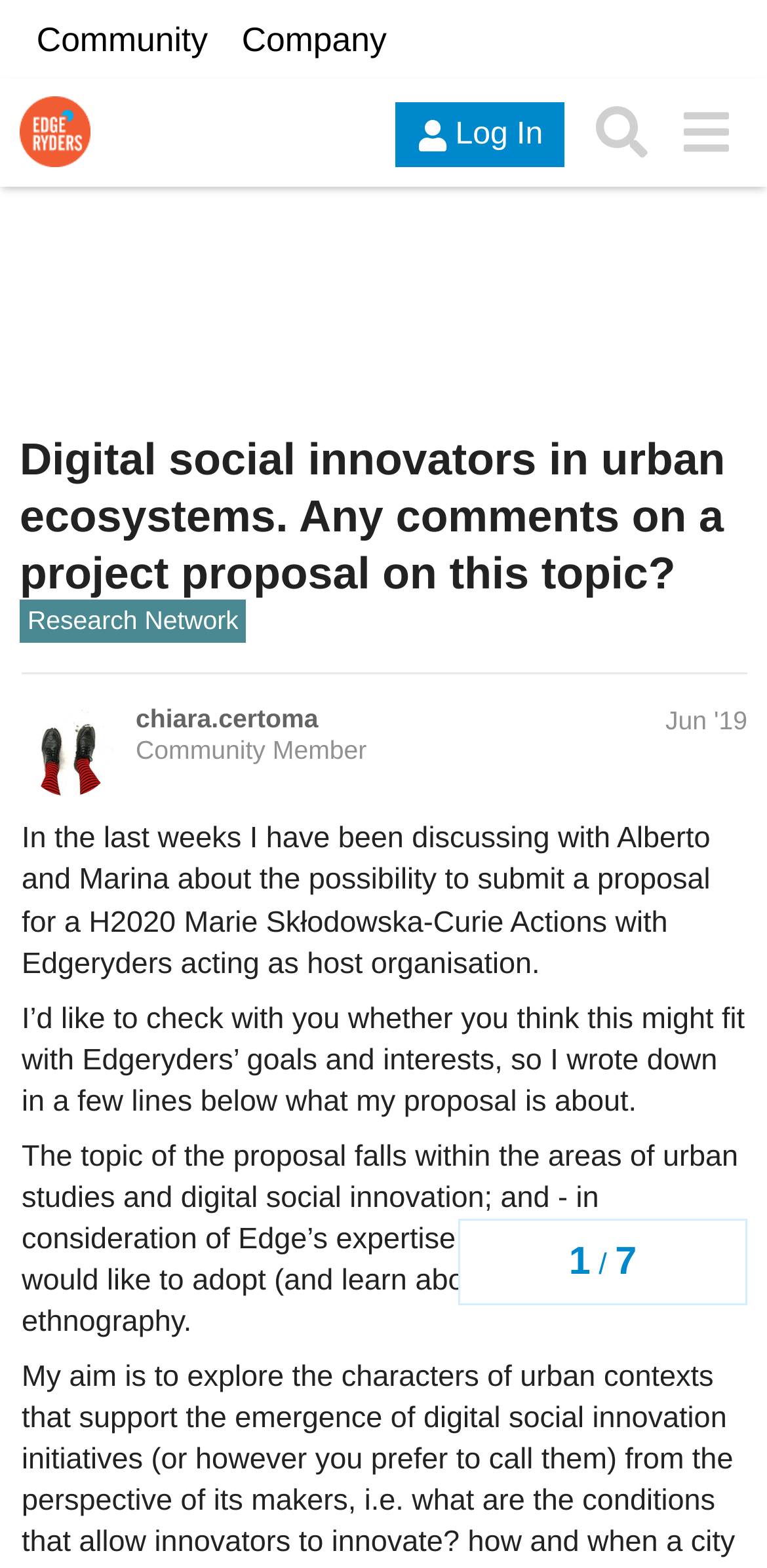Can you specify the bounding box coordinates for the region that should be clicked to fulfill this instruction: "click the first link".

None